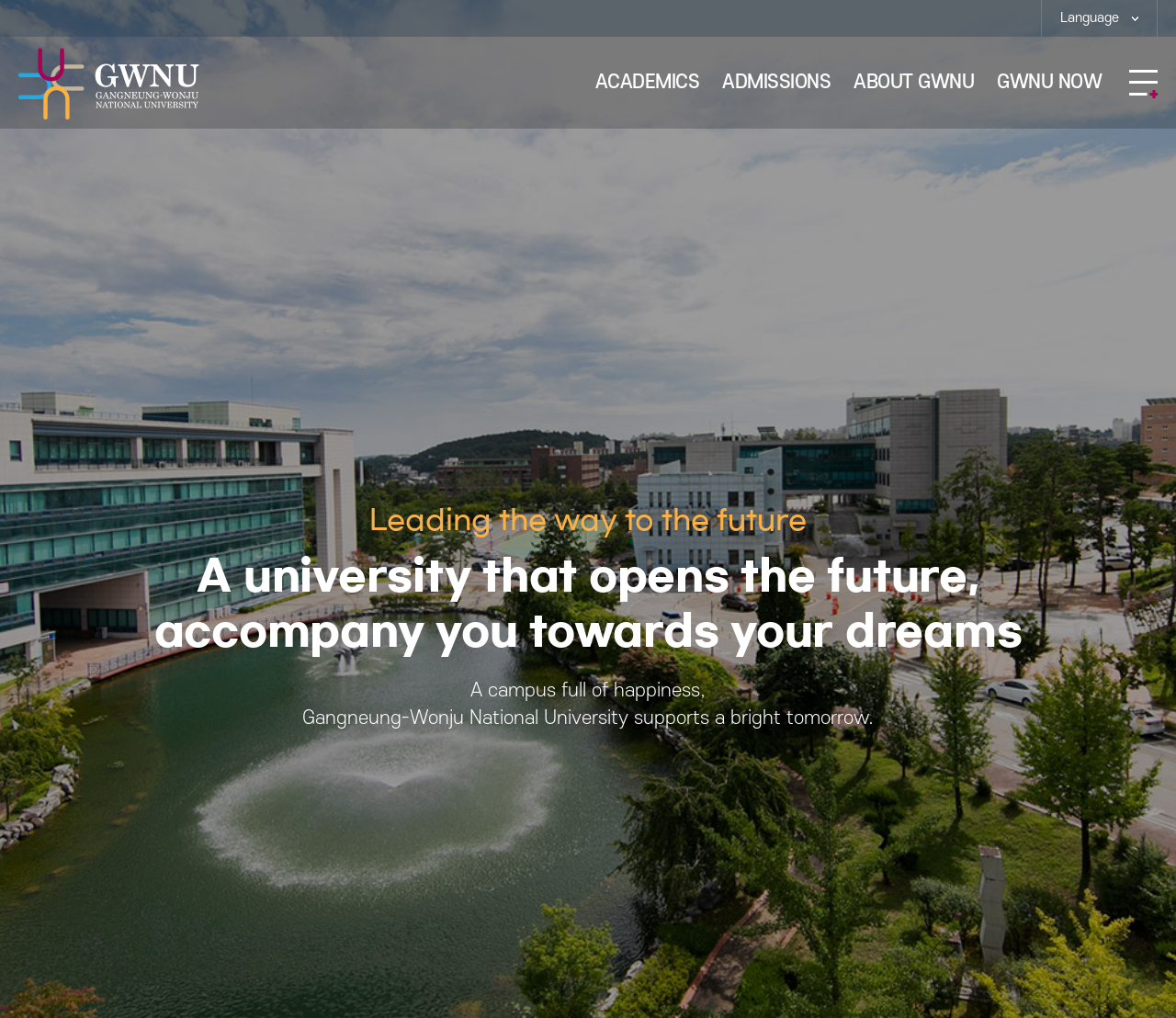Describe in detail what you see on the webpage.

This webpage appears to be the homepage of Gangneung-Wonju National University. At the top, there is a language selection option. Below it, there are several main categories: ACADEMICS, ADMISSIONS, ABOUT GWNU, and GWNU NOW. 

Under ACADEMICS, there are links to Colleges, Graduate school, and other academic programs. The Colleges section is further divided into several colleges, including College of Humanities, College of Social Sciences, and College of Engineering. 

The ADMISSIONS section has links to Undergraduate and Graduate school admissions, as well as information on tuition and scholarships. There is also a section on Student Exchange Programs and Korean Language School.

The ABOUT GWNU section provides information on the university's history, philosophy, and vision. It also includes links to the university's organization chart, symbol, and directions to the campus.

The GWNU NOW section has links to the president's message, university news, and other updates.

At the bottom of the page, there is a sitemap link. Throughout the page, there are several static text elements that provide a brief introduction to the university, emphasizing its commitment to supporting students' dreams and building a bright future.